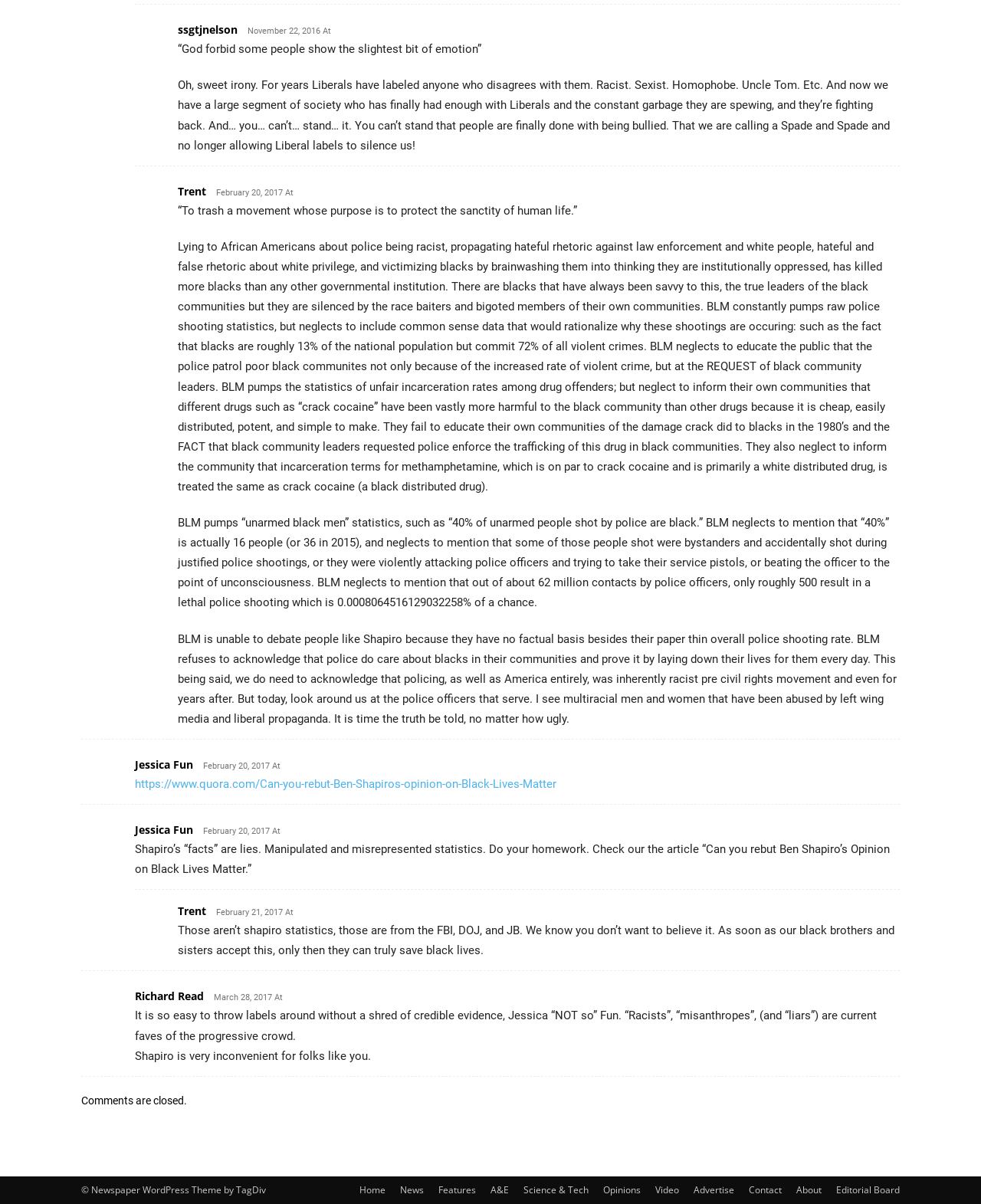Who is the author of the first article?
Please elaborate on the answer to the question with detailed information.

I looked at the first 'article' element [855] and found a 'StaticText' element [1002] with the text 'ssgtjnelson', which is likely the author of the article.